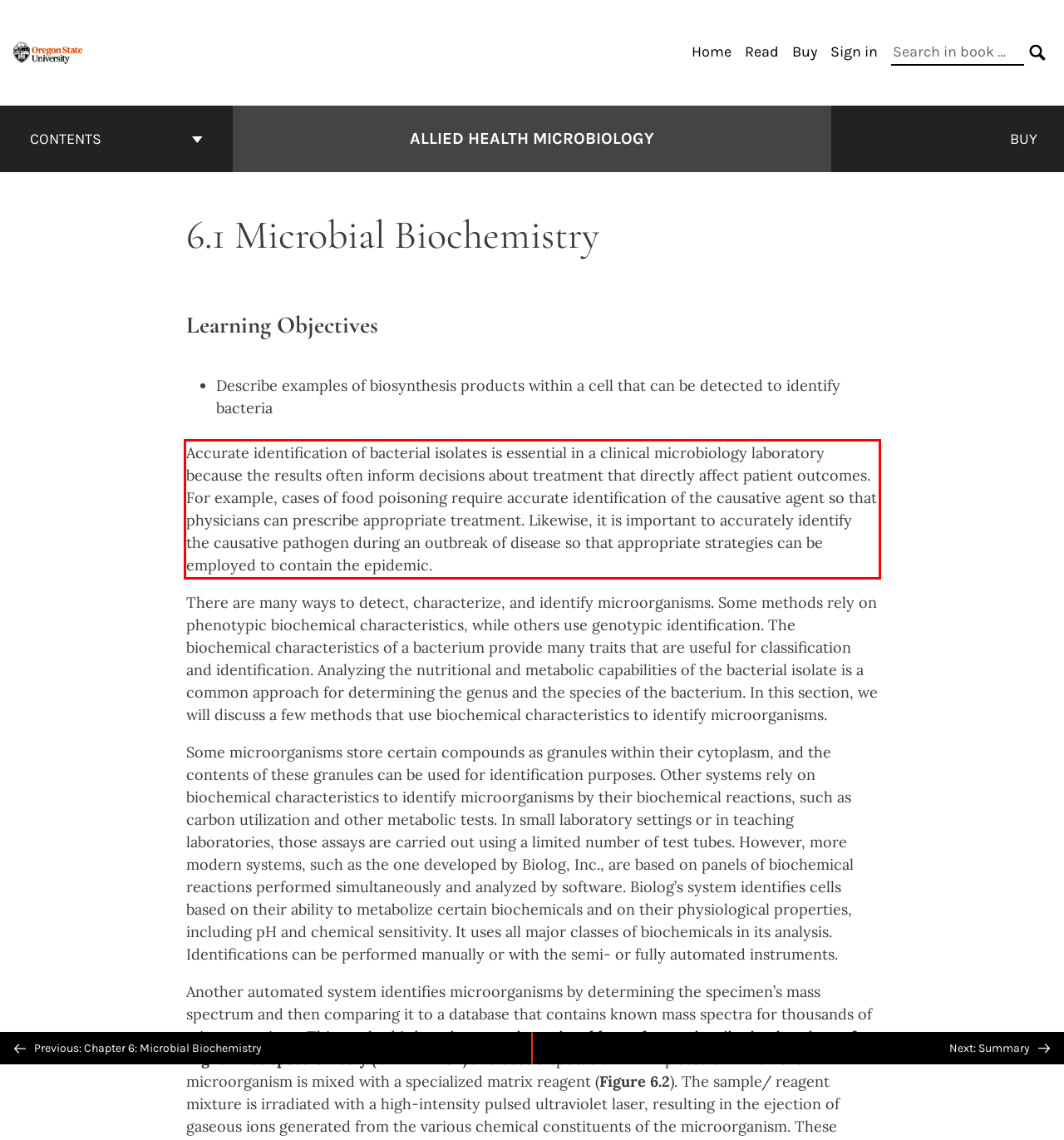Please perform OCR on the text content within the red bounding box that is highlighted in the provided webpage screenshot.

Accurate identification of bacterial isolates is essential in a clinical microbiology laboratory because the results often inform decisions about treatment that directly affect patient outcomes. For example, cases of food poisoning require accurate identification of the causative agent so that physicians can prescribe appropriate treatment. Likewise, it is important to accurately identify the causative pathogen during an outbreak of disease so that appropriate strategies can be employed to contain the epidemic.